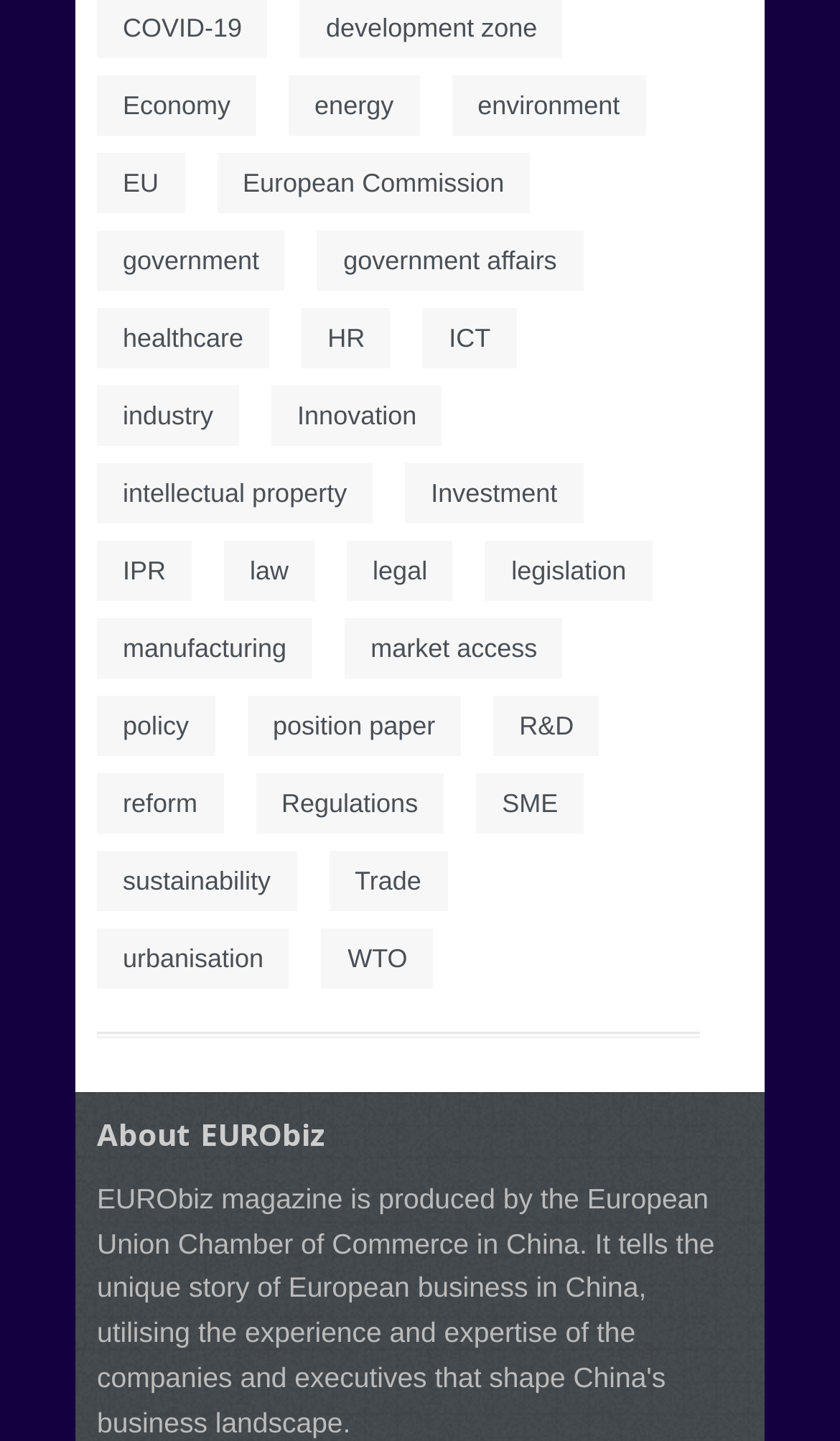Locate the bounding box coordinates of the element you need to click to accomplish the task described by this instruction: "Click on Economy".

[0.115, 0.052, 0.305, 0.094]